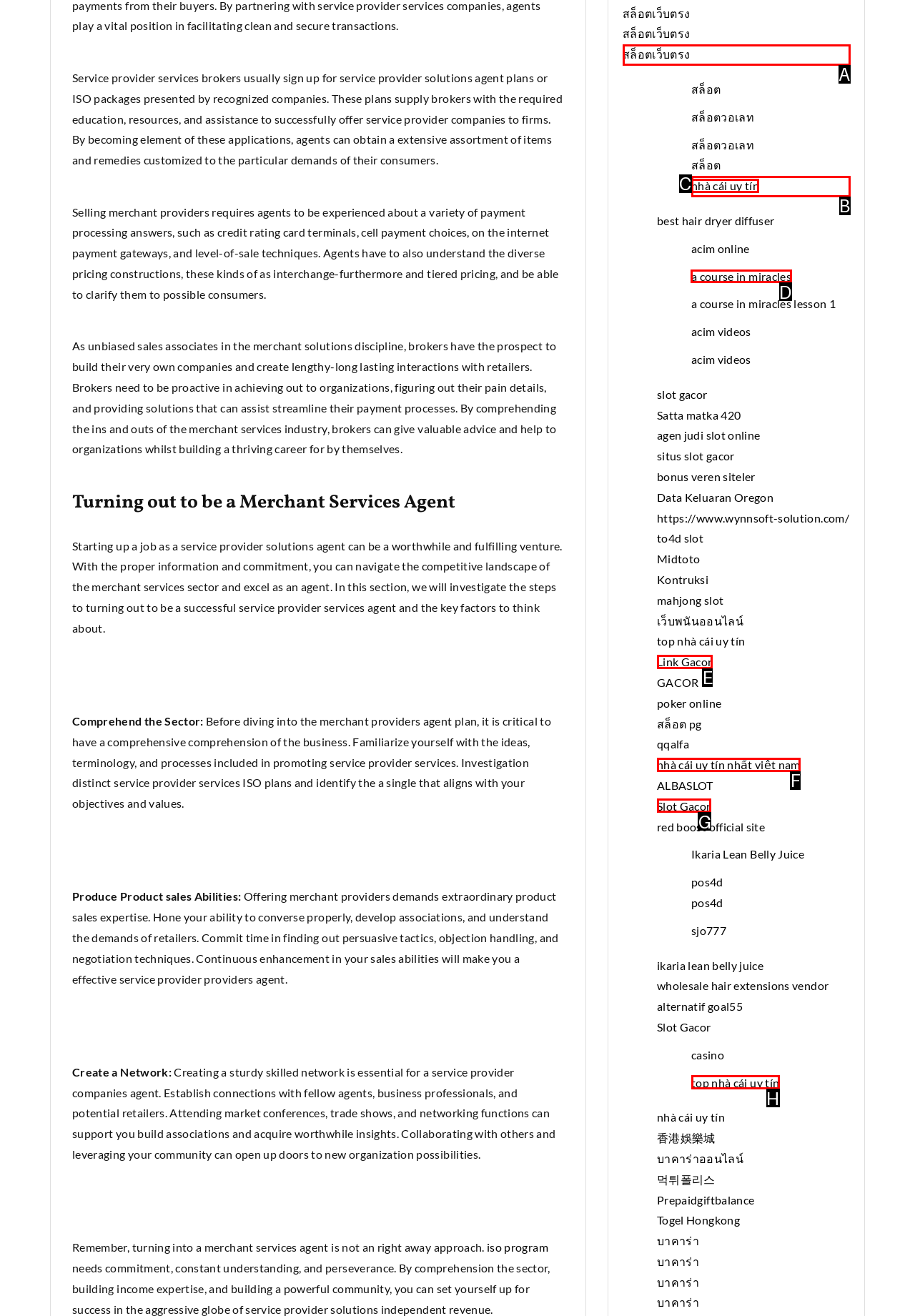Determine the HTML element to click for the instruction: Visit the 'a course in miracles' website.
Answer with the letter corresponding to the correct choice from the provided options.

D